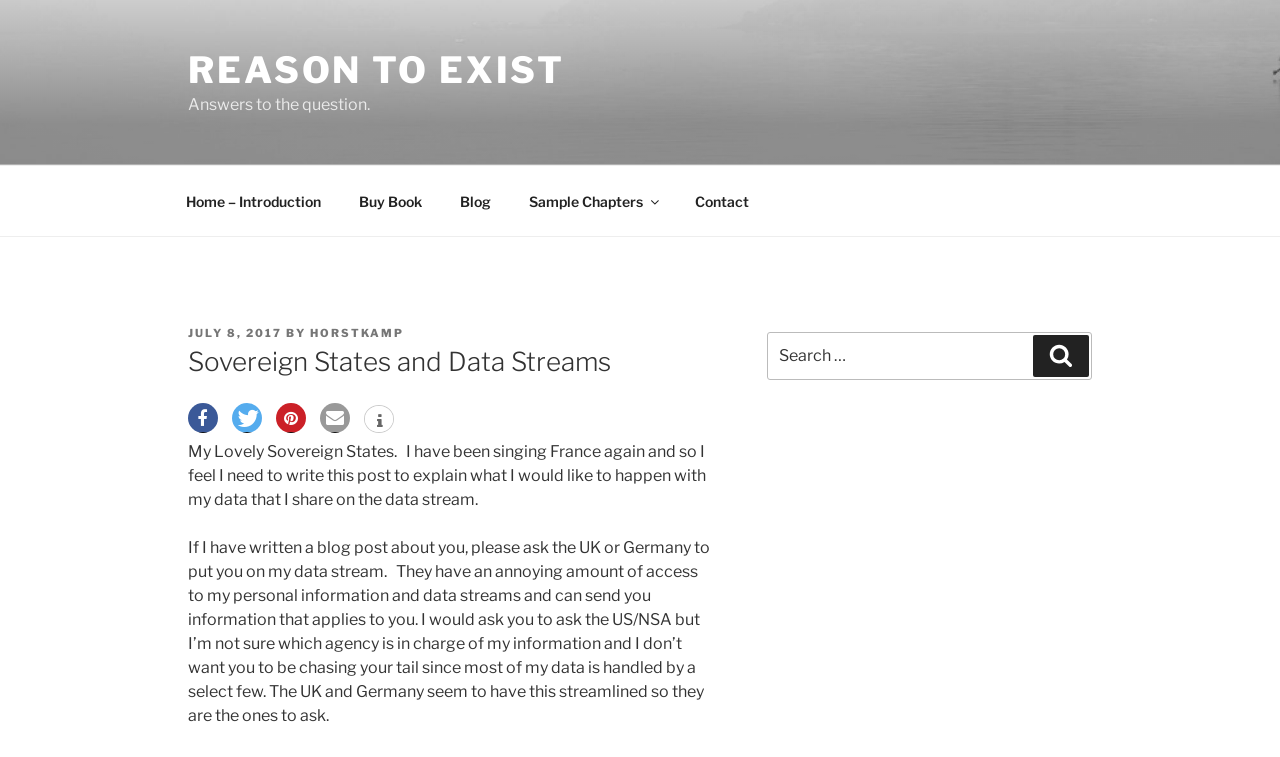Specify the bounding box coordinates for the region that must be clicked to perform the given instruction: "Click the 'Buy Book' link".

[0.266, 0.233, 0.343, 0.298]